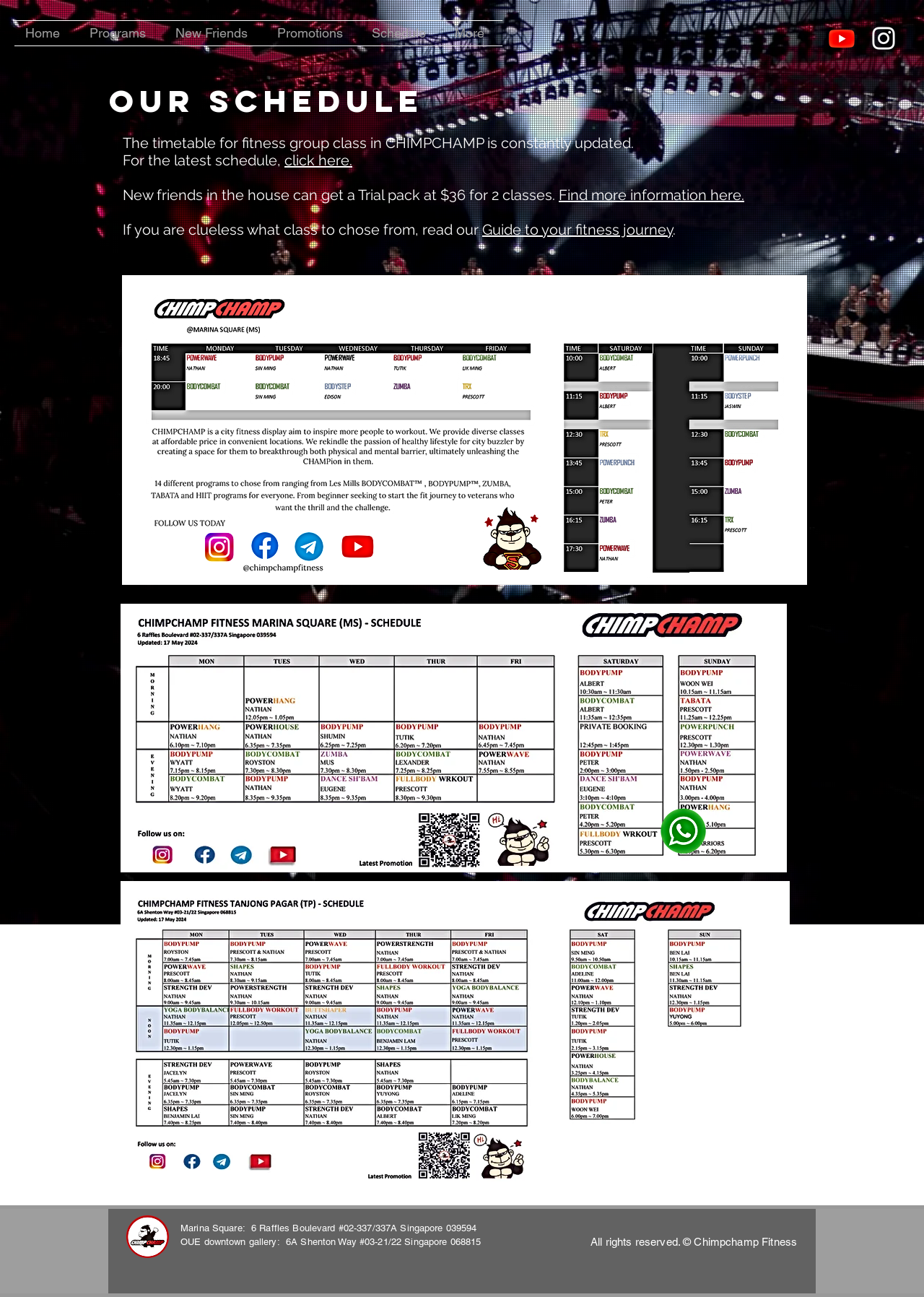Find the bounding box coordinates of the clickable region needed to perform the following instruction: "Read the Guide to your fitness journey". The coordinates should be provided as four float numbers between 0 and 1, i.e., [left, top, right, bottom].

[0.522, 0.17, 0.728, 0.184]